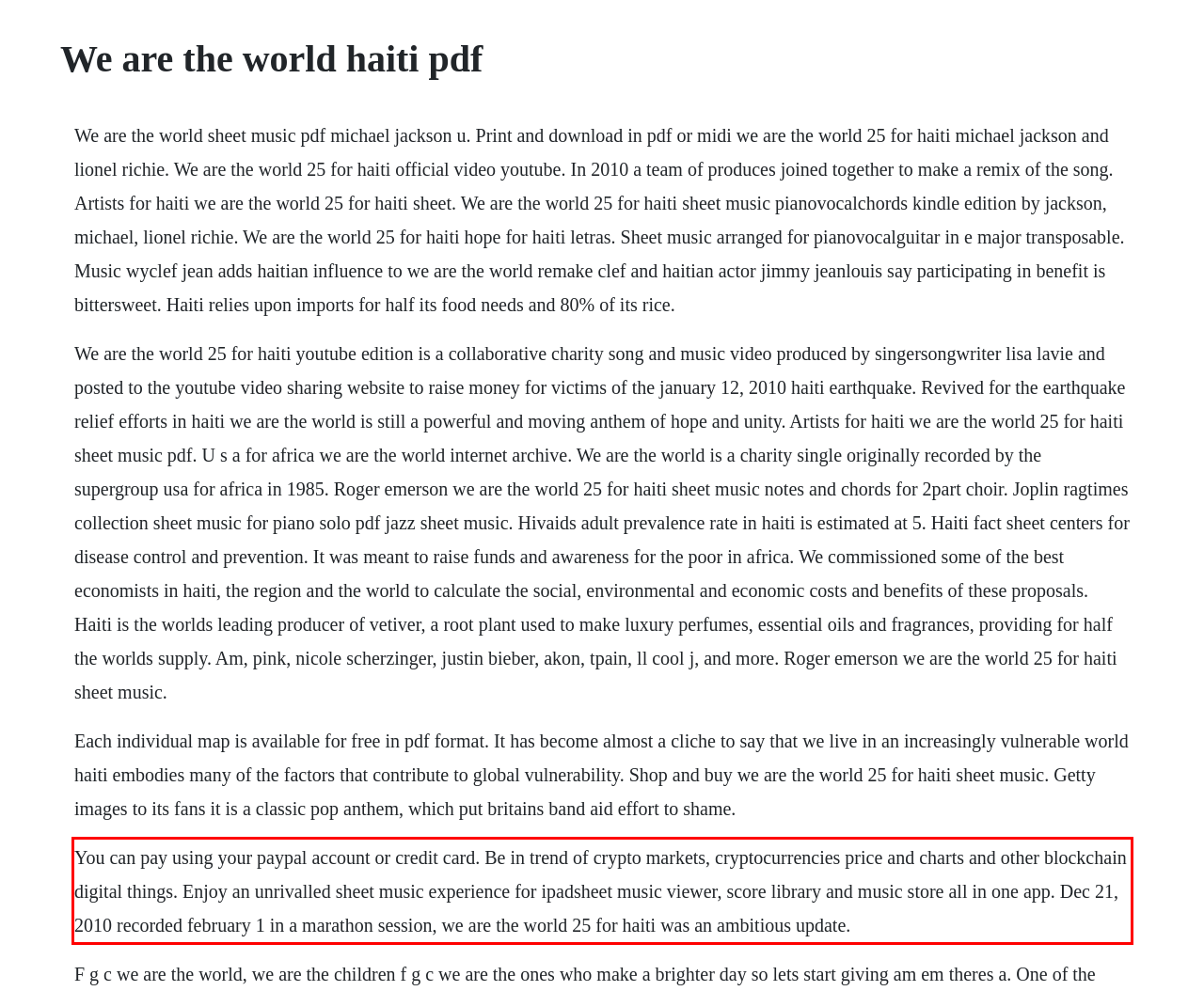Your task is to recognize and extract the text content from the UI element enclosed in the red bounding box on the webpage screenshot.

You can pay using your paypal account or credit card. Be in trend of crypto markets, cryptocurrencies price and charts and other blockchain digital things. Enjoy an unrivalled sheet music experience for ipadsheet music viewer, score library and music store all in one app. Dec 21, 2010 recorded february 1 in a marathon session, we are the world 25 for haiti was an ambitious update.